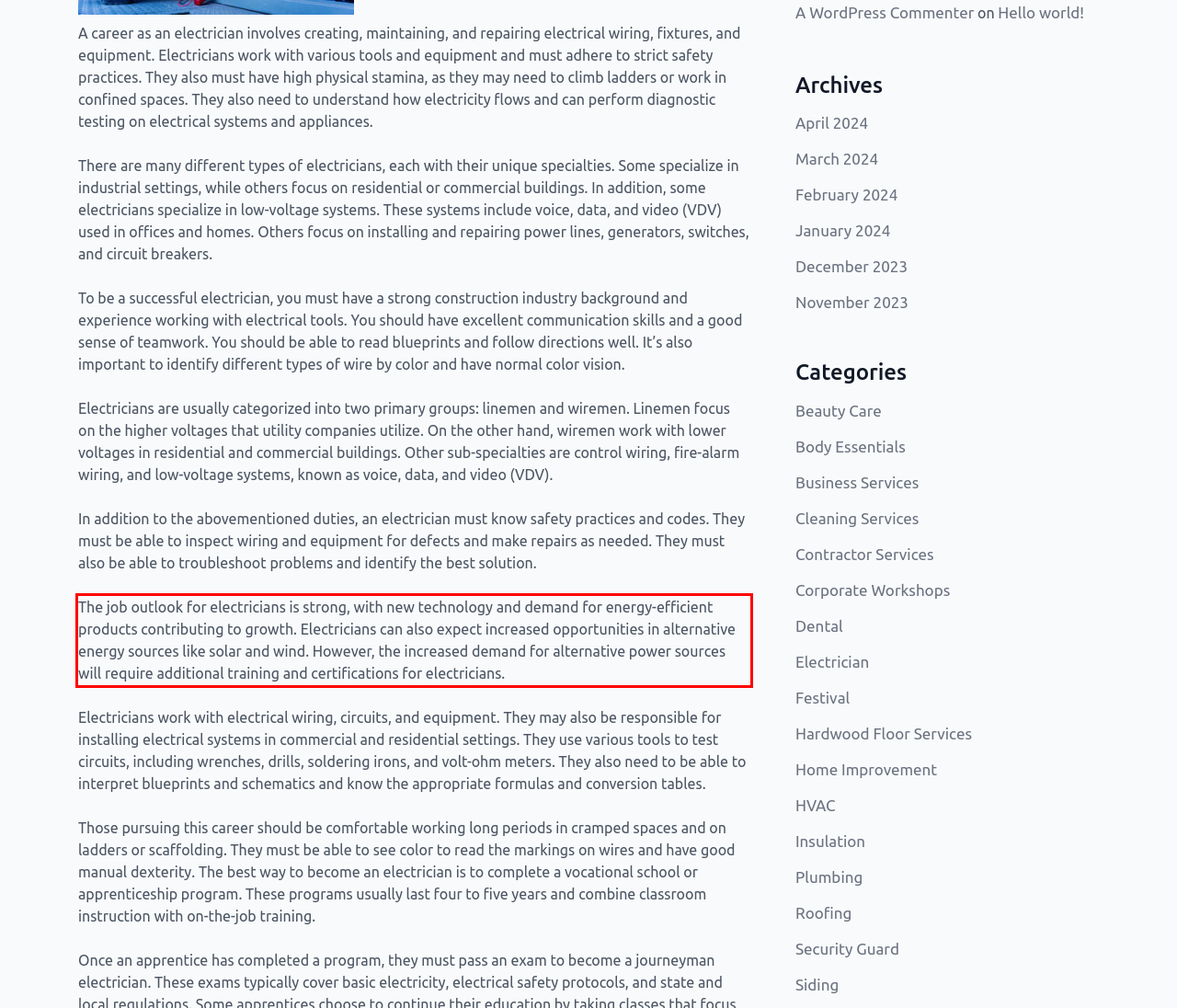There is a UI element on the webpage screenshot marked by a red bounding box. Extract and generate the text content from within this red box.

The job outlook for electricians is strong, with new technology and demand for energy-efficient products contributing to growth. Electricians can also expect increased opportunities in alternative energy sources like solar and wind. However, the increased demand for alternative power sources will require additional training and certifications for electricians.